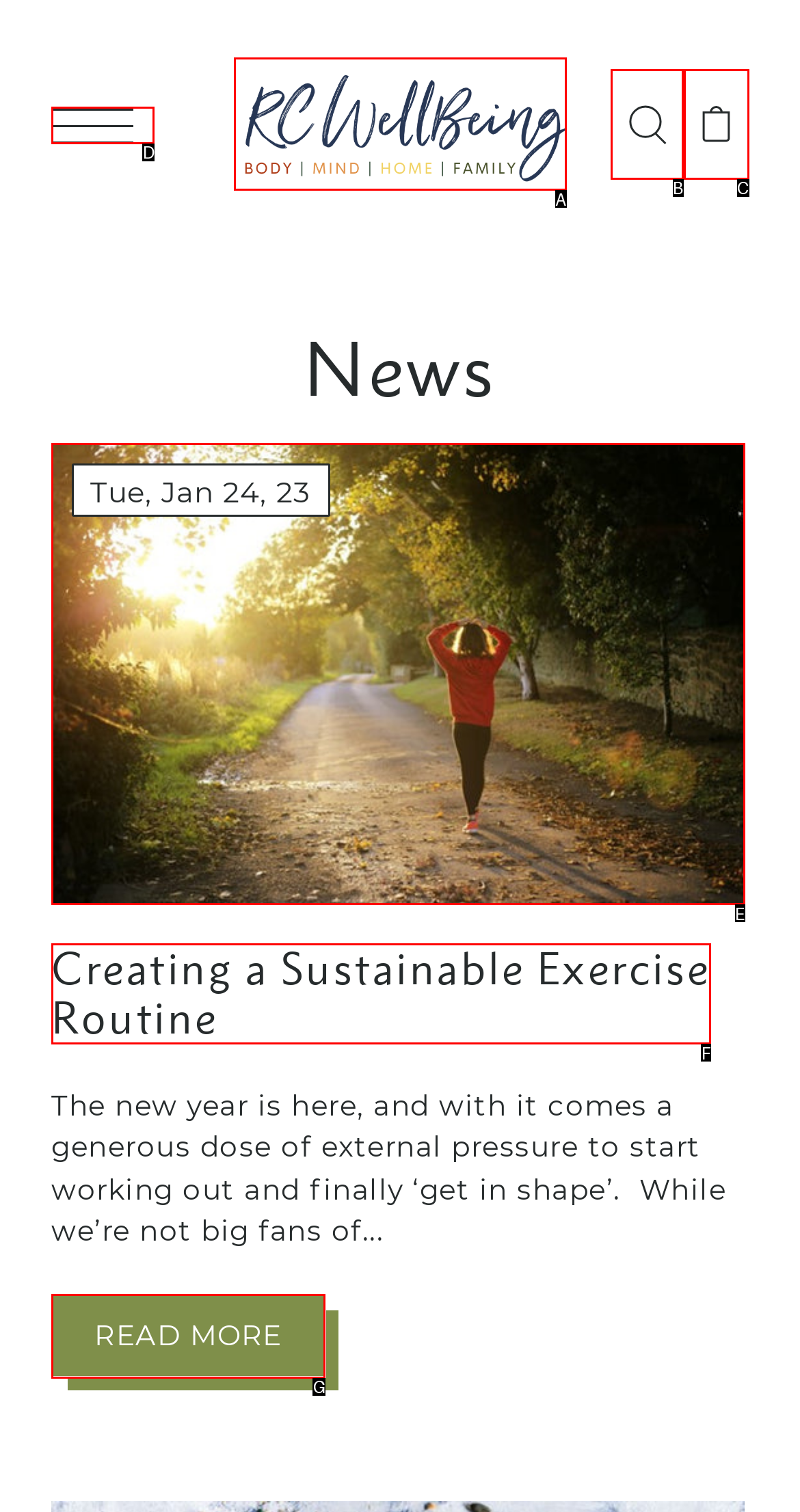Determine the UI element that matches the description: alt="Roberts Creek Wellbeing"
Answer with the letter from the given choices.

A